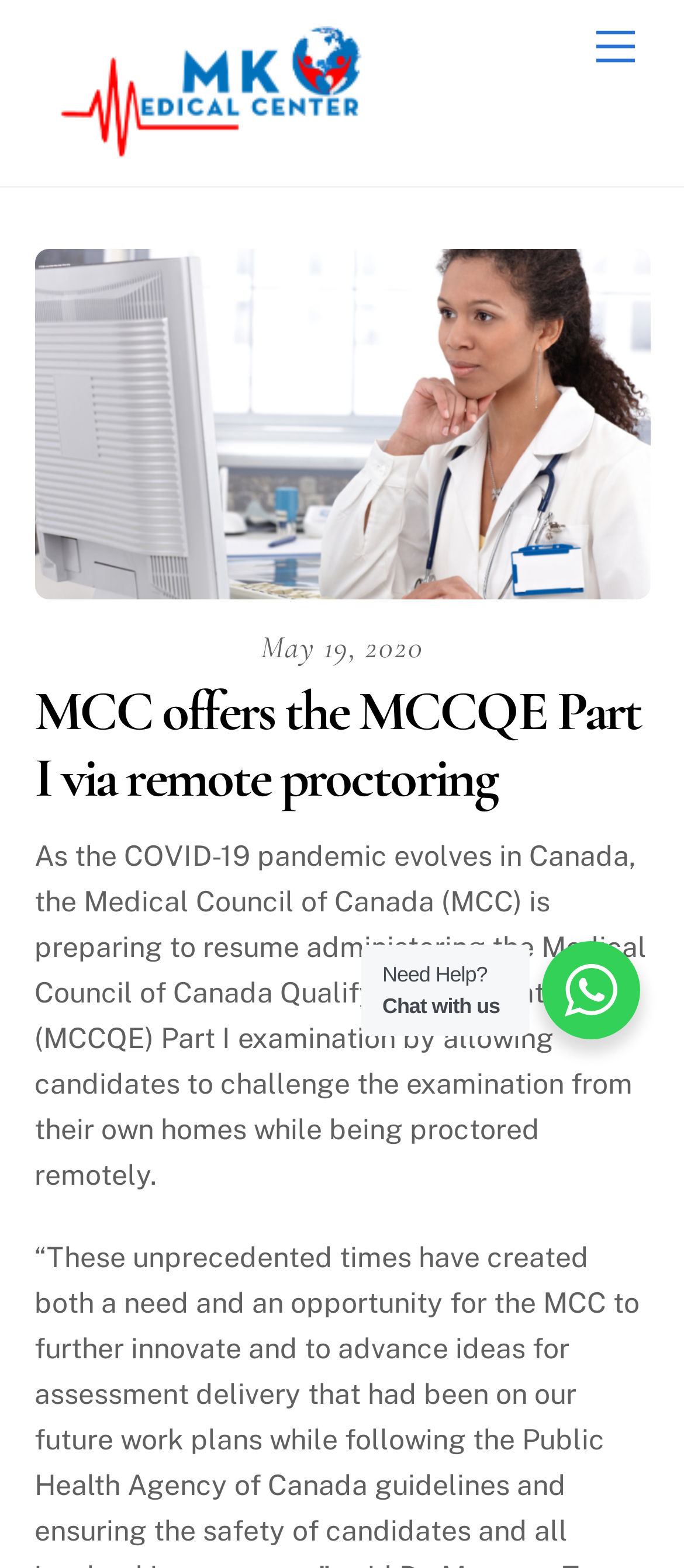What is the name of the medical center?
Answer the question based on the image using a single word or a brief phrase.

MK MEDICAL CENTER